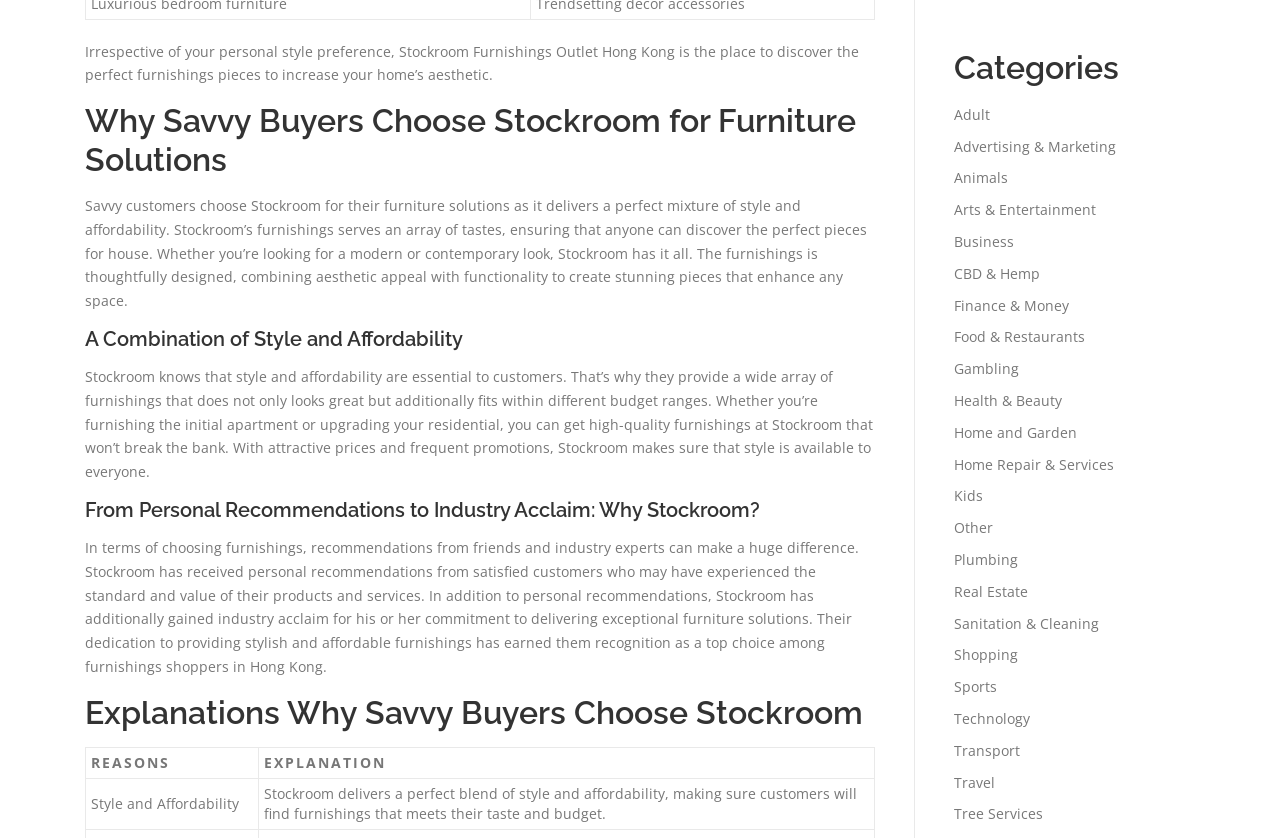Based on the image, please elaborate on the answer to the following question:
What is the main focus of Stockroom Furnishings Outlet Hong Kong?

The main focus of Stockroom Furnishings Outlet Hong Kong is on providing furniture solutions, as evident from the text 'Why Savvy Buyers Choose Stockroom for Furniture Solutions' and the descriptions of their products and services.